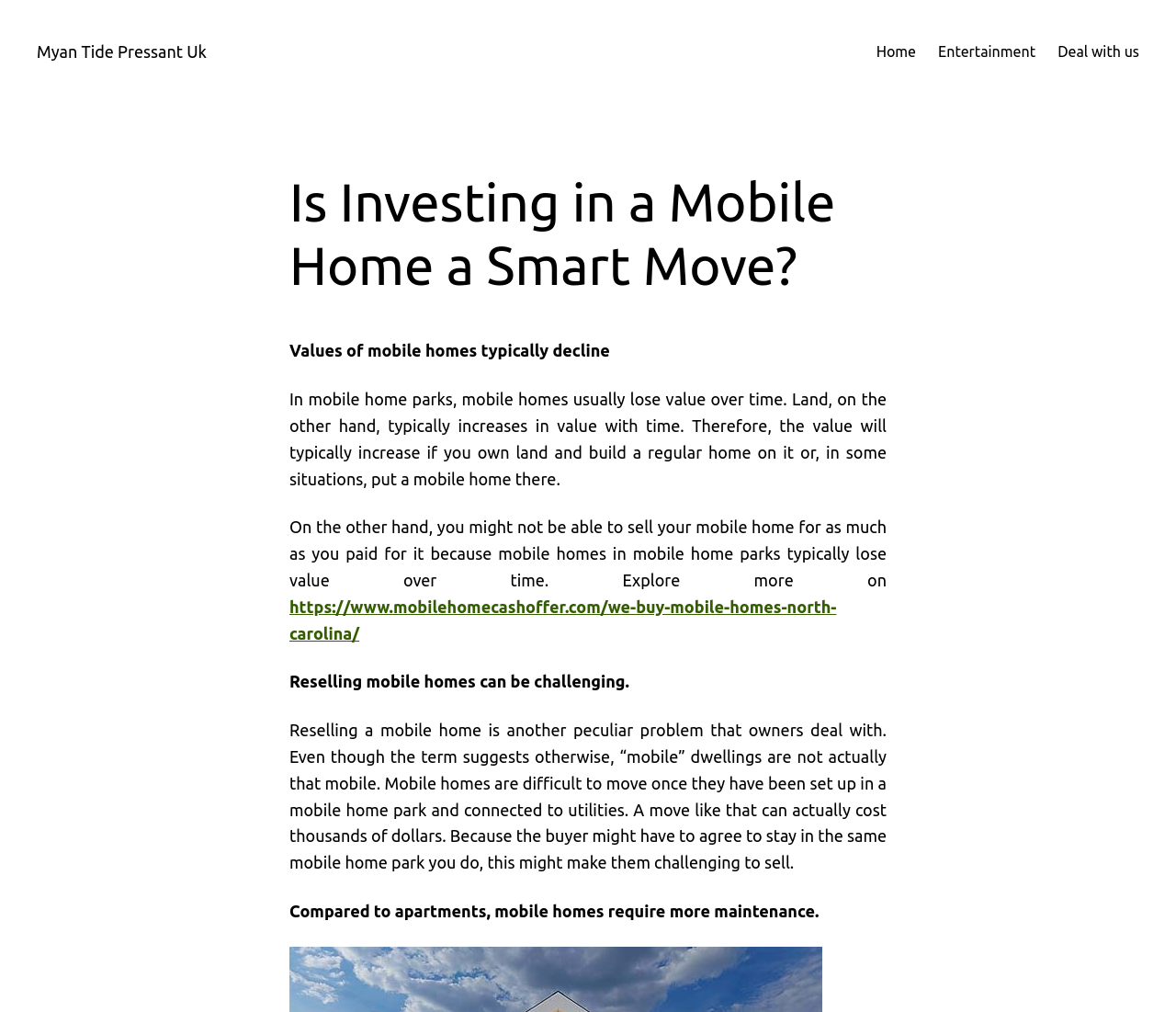Locate the bounding box coordinates for the element described below: "Myan Tide Pressant Uk". The coordinates must be four float values between 0 and 1, formatted as [left, top, right, bottom].

[0.031, 0.042, 0.176, 0.06]